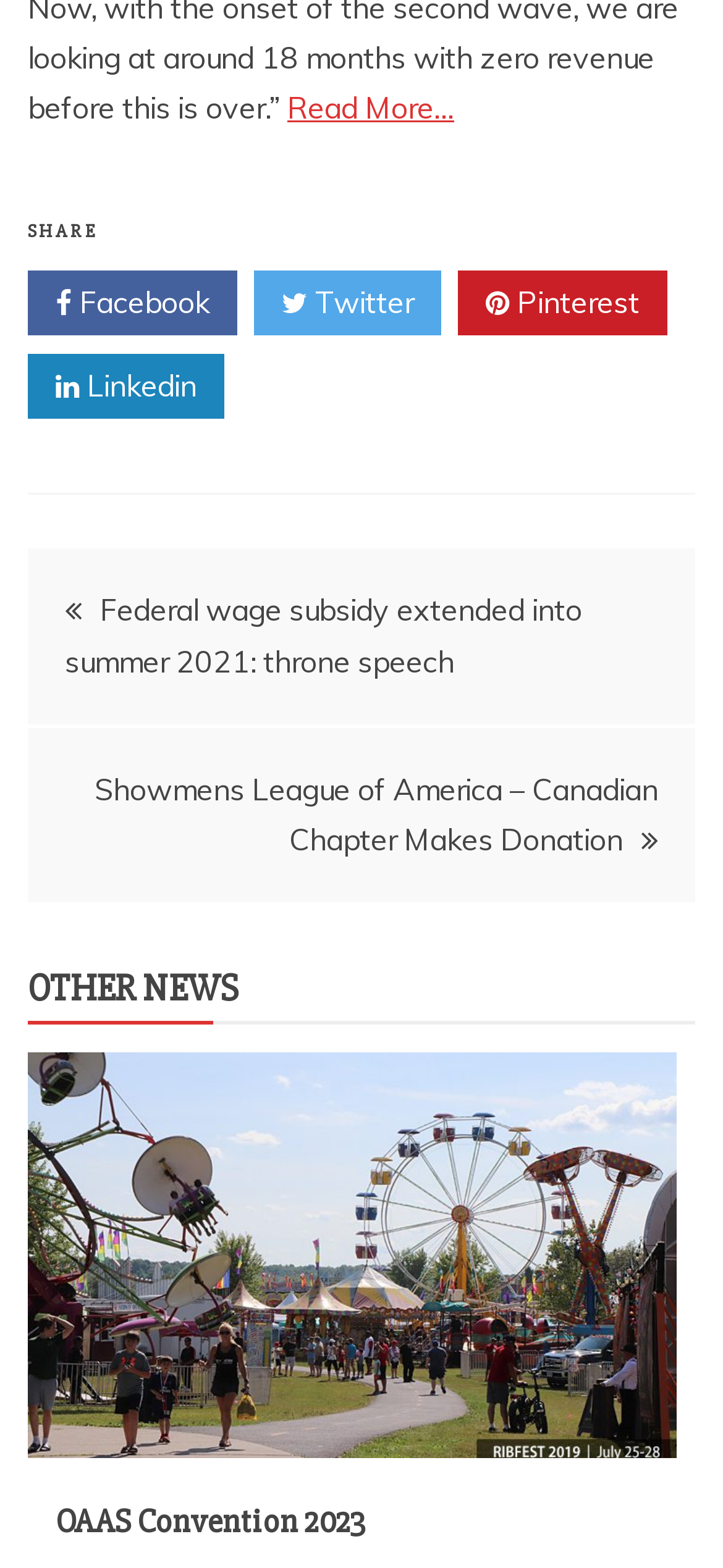Answer briefly with one word or phrase:
How many links are there under 'Post navigation'?

2